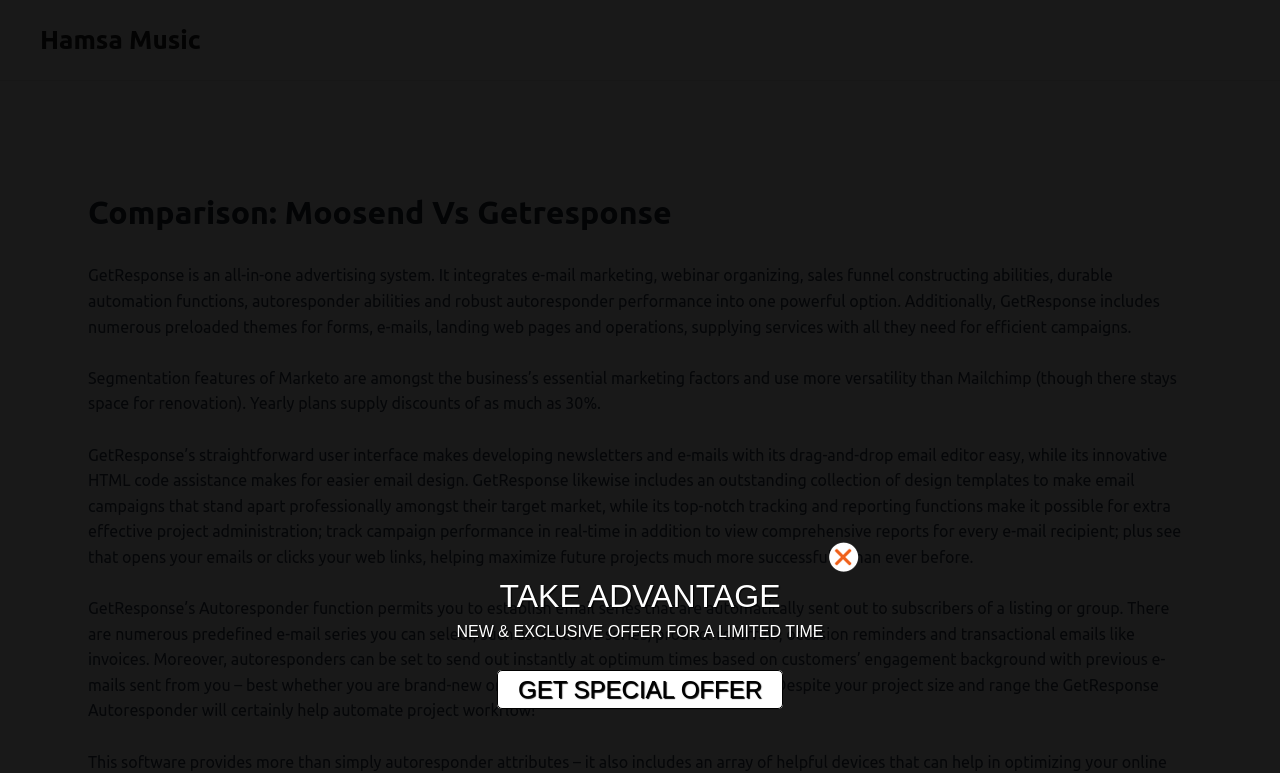Give a concise answer using one word or a phrase to the following question:
What is the position of the 'Hamsa Music' link?

Top left